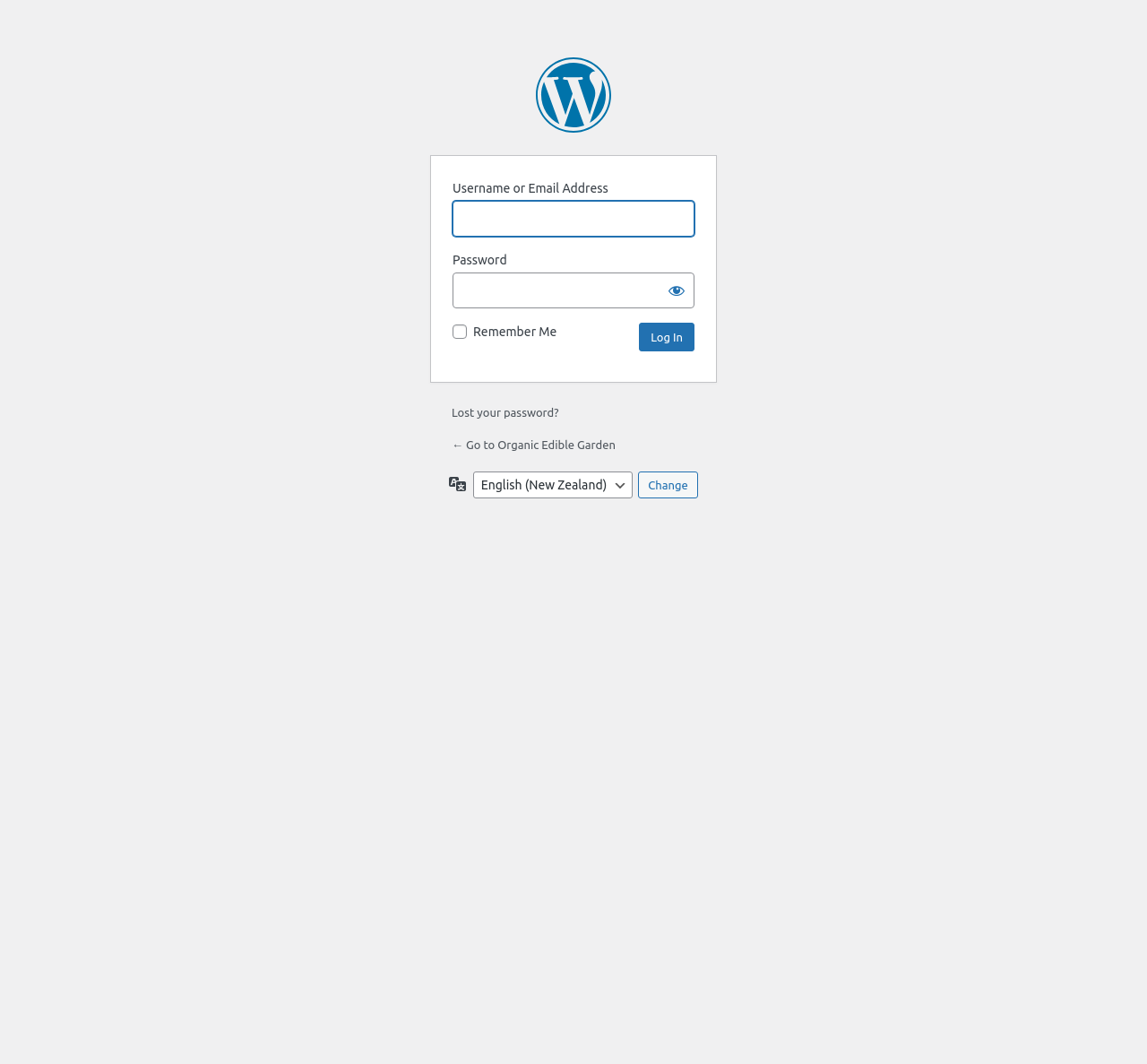Locate the bounding box coordinates of the area you need to click to fulfill this instruction: 'Log in'. The coordinates must be in the form of four float numbers ranging from 0 to 1: [left, top, right, bottom].

[0.557, 0.303, 0.605, 0.33]